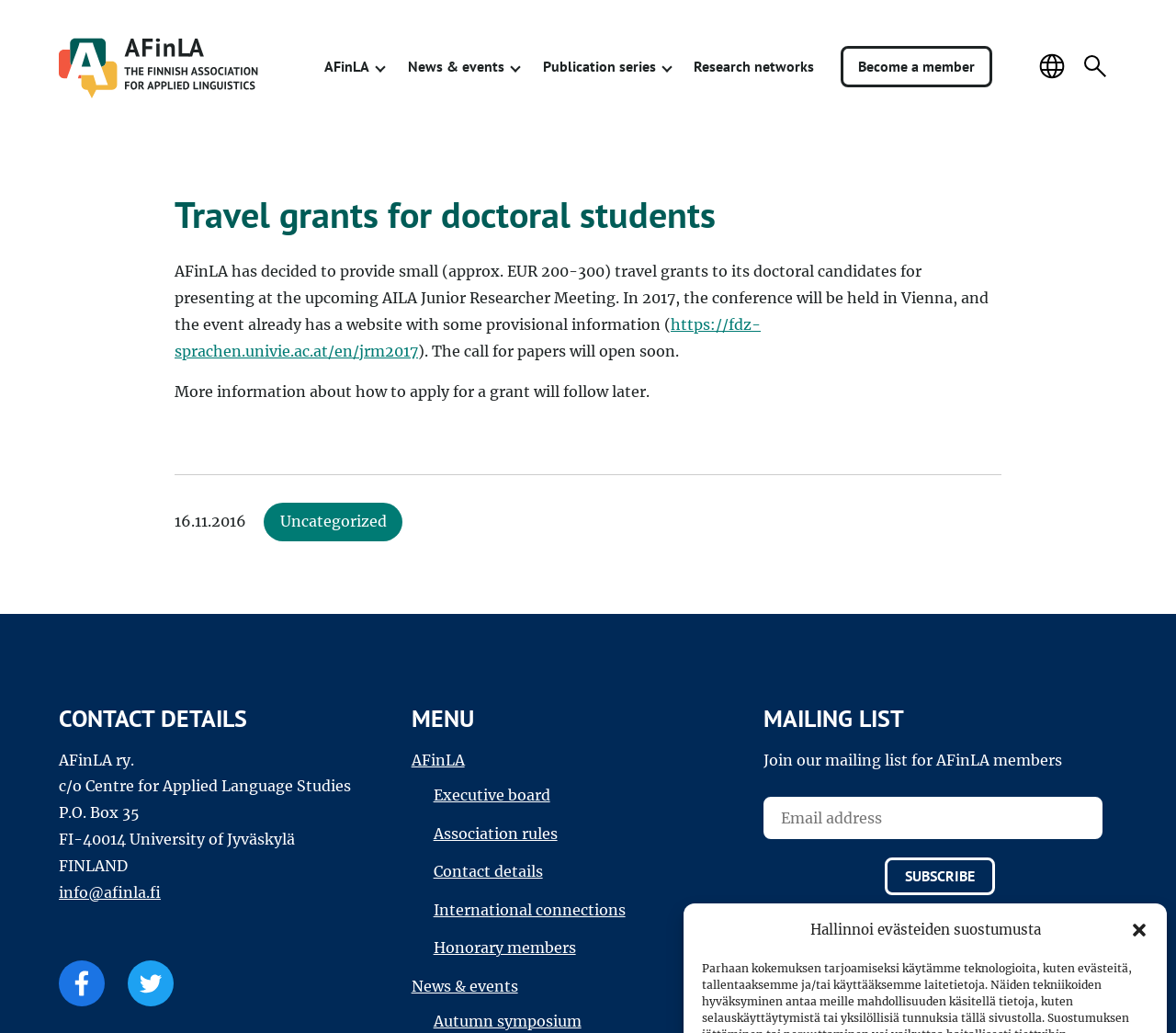Provide a short answer using a single word or phrase for the following question: 
Where will the AILA Junior Researcher Meeting be held?

Vienna